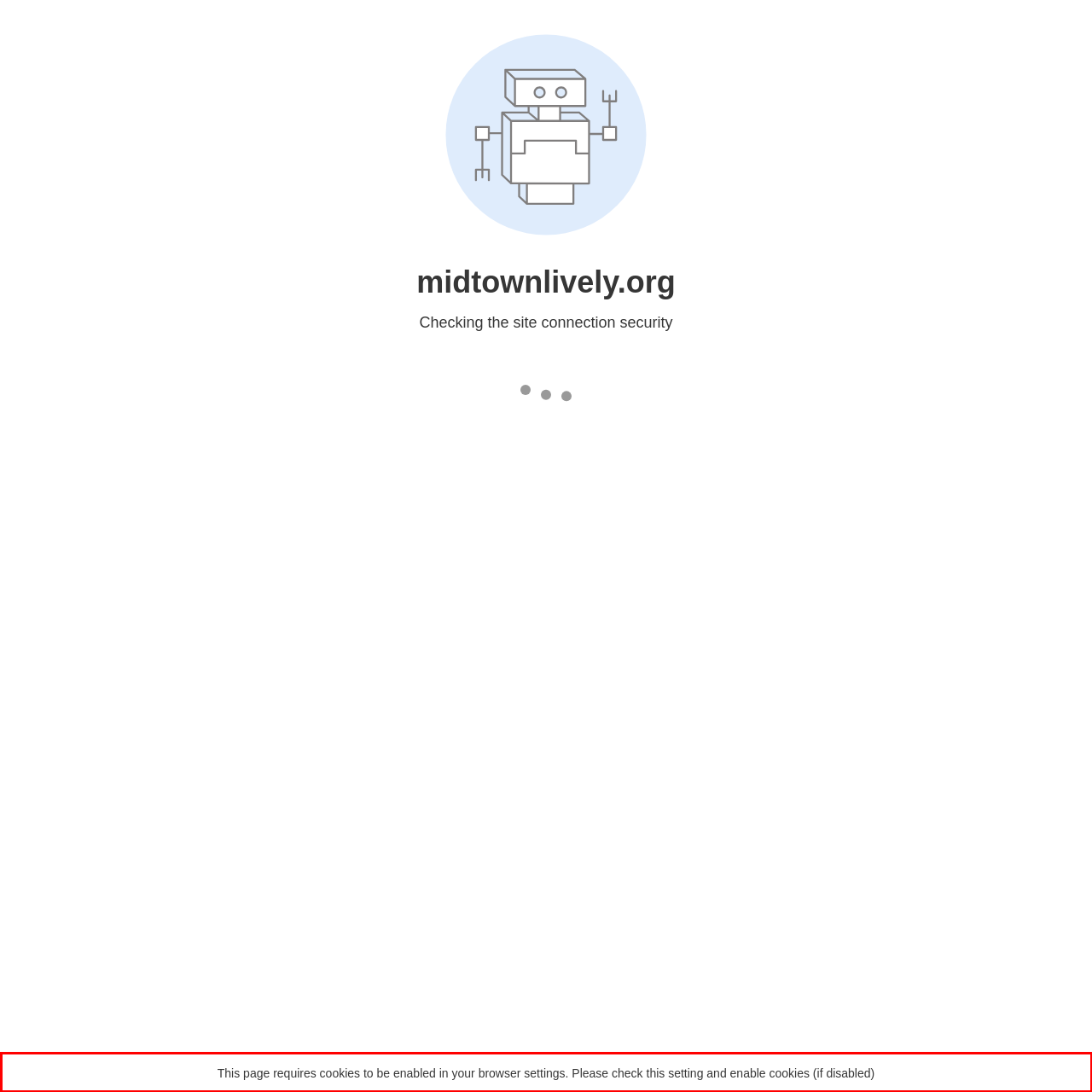You have a screenshot of a webpage with a UI element highlighted by a red bounding box. Use OCR to obtain the text within this highlighted area.

This page requires cookies to be enabled in your browser settings. Please check this setting and enable cookies (if disabled)